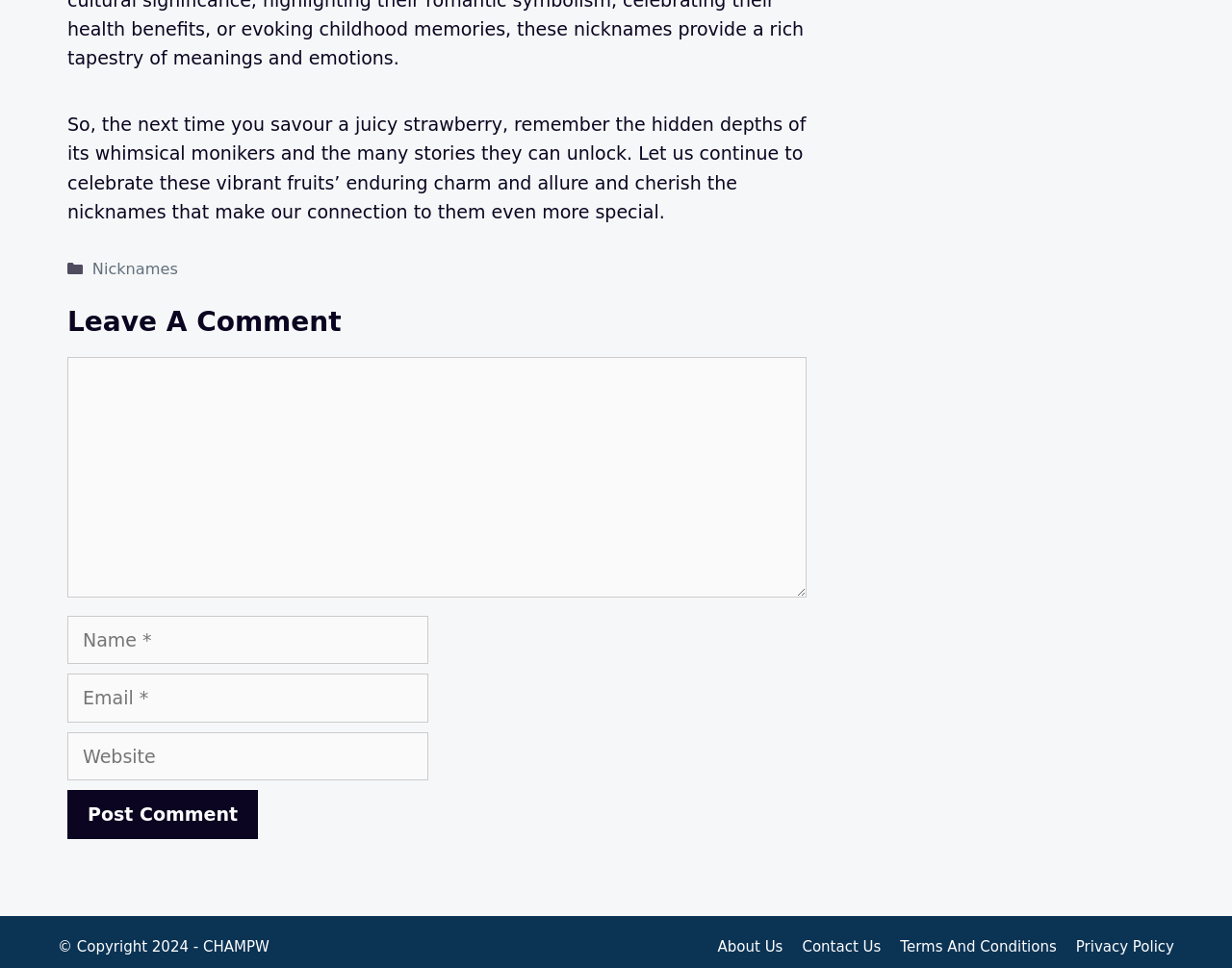Please specify the bounding box coordinates in the format (top-left x, top-left y, bottom-right x, bottom-right y), with values ranging from 0 to 1. Identify the bounding box for the UI component described as follows: parent_node: Comment name="url" placeholder="Website"

[0.055, 0.756, 0.348, 0.806]